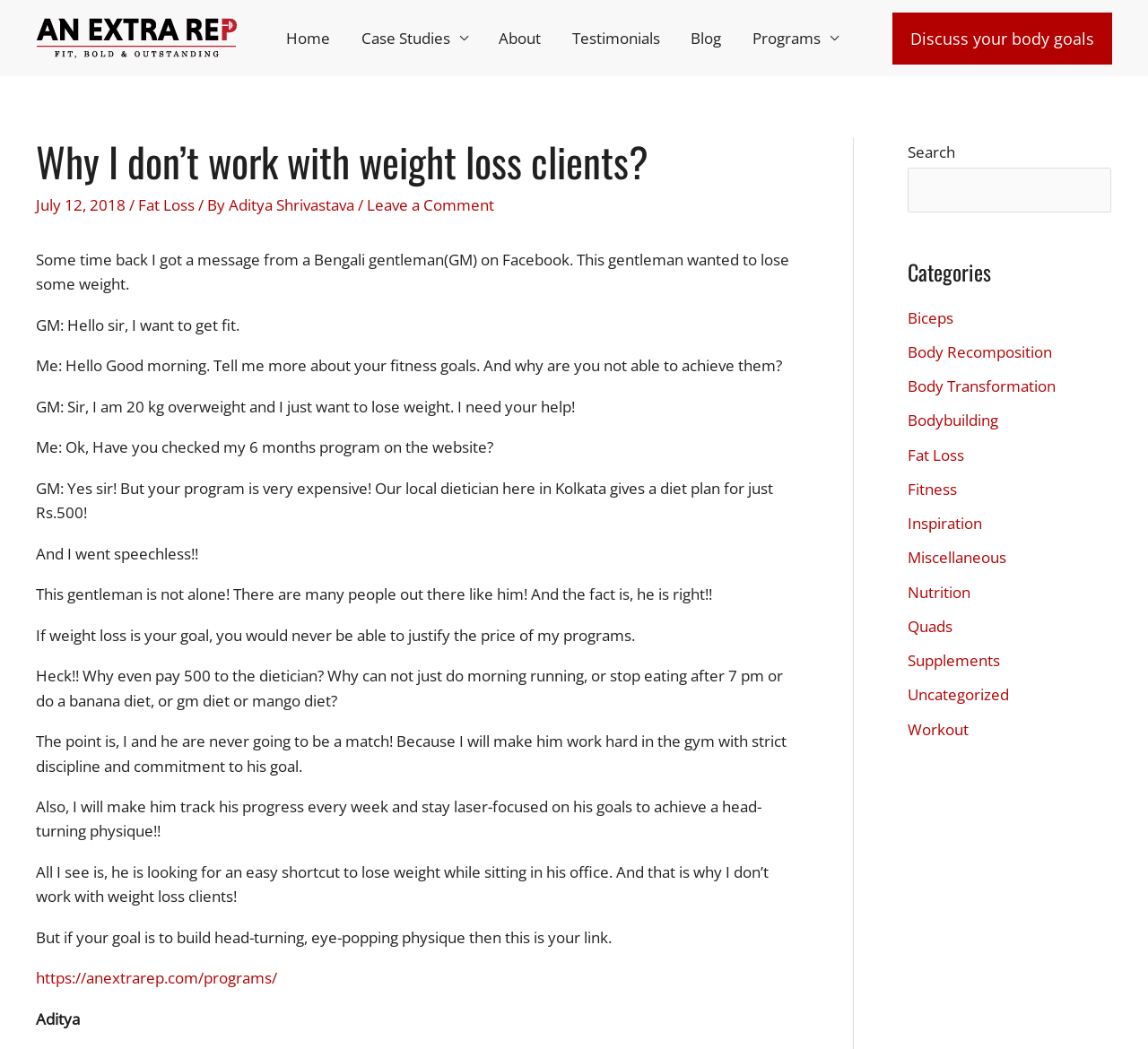Please find the bounding box coordinates of the element's region to be clicked to carry out this instruction: "Search for something".

[0.791, 0.16, 0.968, 0.203]